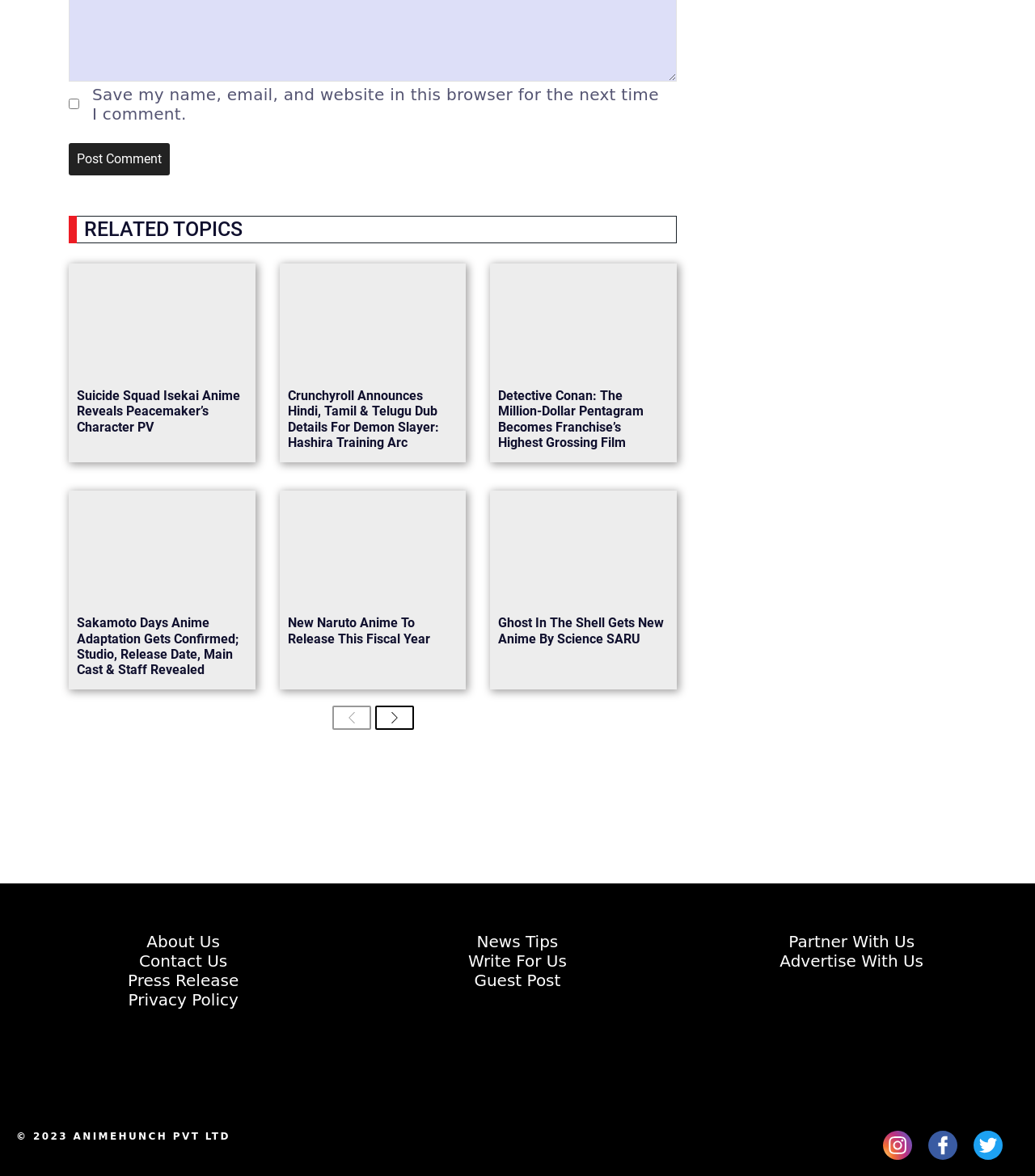Please find the bounding box coordinates of the element that must be clicked to perform the given instruction: "Search for travel resources". The coordinates should be four float numbers from 0 to 1, i.e., [left, top, right, bottom].

None